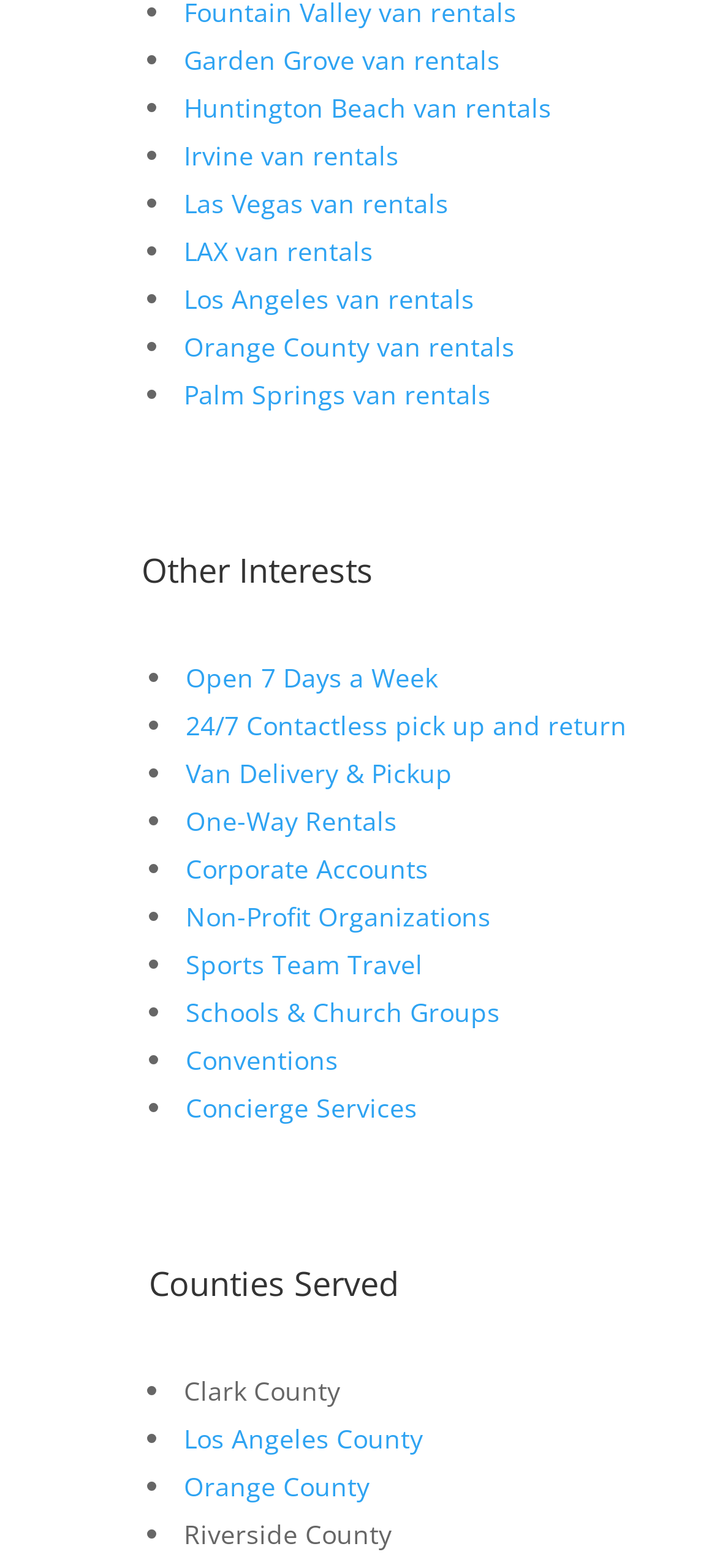Refer to the image and answer the question with as much detail as possible: What is the 'Other Interests' section about?

The webpage does not provide explicit information about the 'Other Interests' section. However, based on the links provided under this section, such as 'Open 7 Days a Week' and 'One-Way Rentals', it can be assumed that it might be related to additional services or features offered by the company.